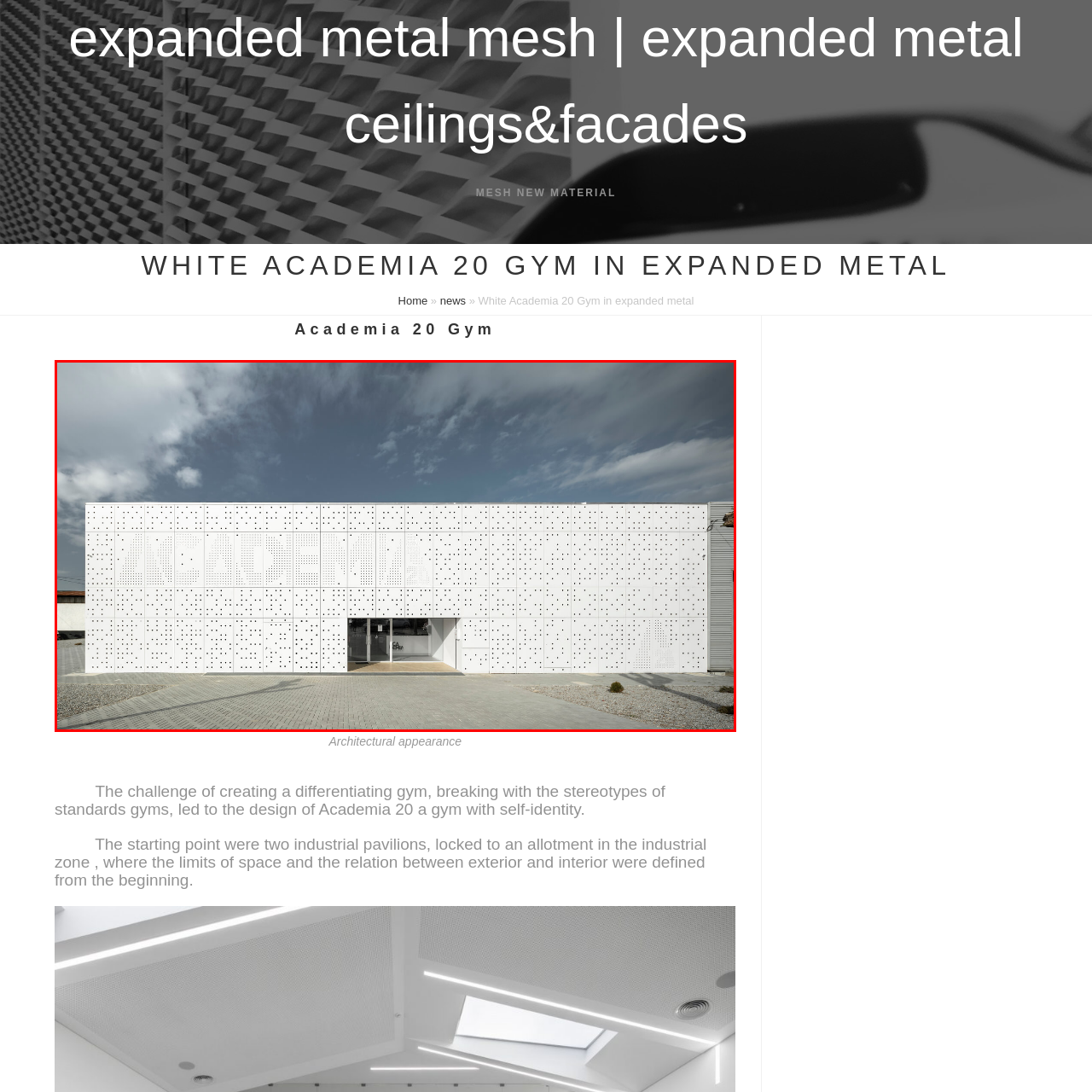Focus on the area marked by the red boundary, What is the purpose of the perforations on the exterior? Answer concisely with a single word or phrase.

Light and ventilation